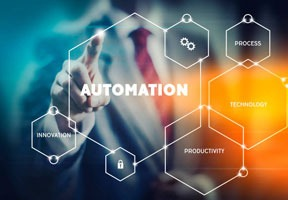Offer an in-depth caption for the image presented.

The image showcases a professional in a suit, symbolizing the concept of automation in business processes. Positioned in the foreground, the individual is reaching out towards a prominent hexagon labeled "AUTOMATION," emphasizing the importance of integrating automated solutions into workflows. Surrounding the central theme are additional hexagons that highlight critical aspects related to automation, including "PROCESS," "TECHNOLOGY," "PRODUCTIVITY," and "INNOVATION." This visual representation effectively illustrates how automation can enhance efficiency and drive productivity within organizations, making it a key focal point for businesses looking to modernize and streamline their operations. The colorful backdrop adds a dynamic touch, further reinforcing the forward-thinking theme of technological advancement in the business realm.